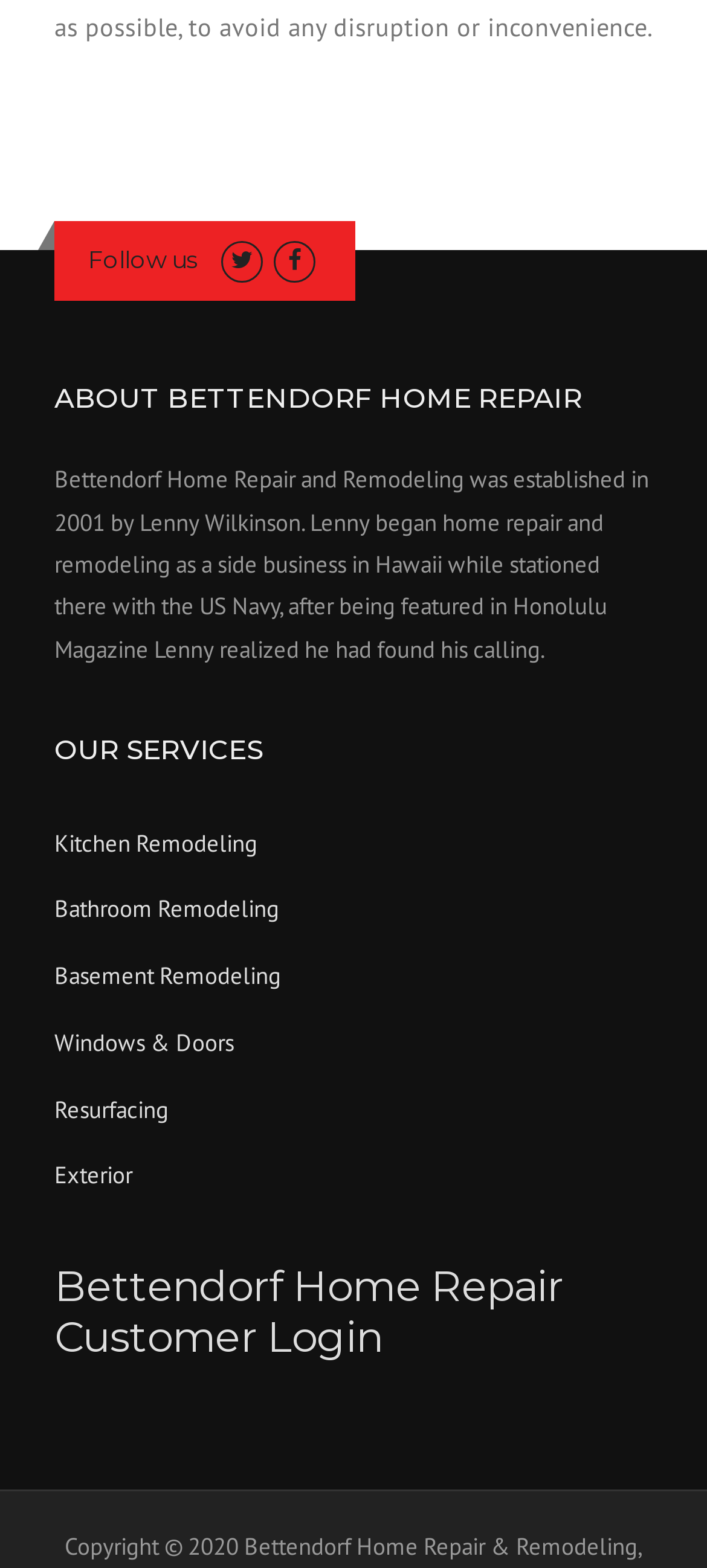Show the bounding box coordinates of the element that should be clicked to complete the task: "View archives for April 2020".

None